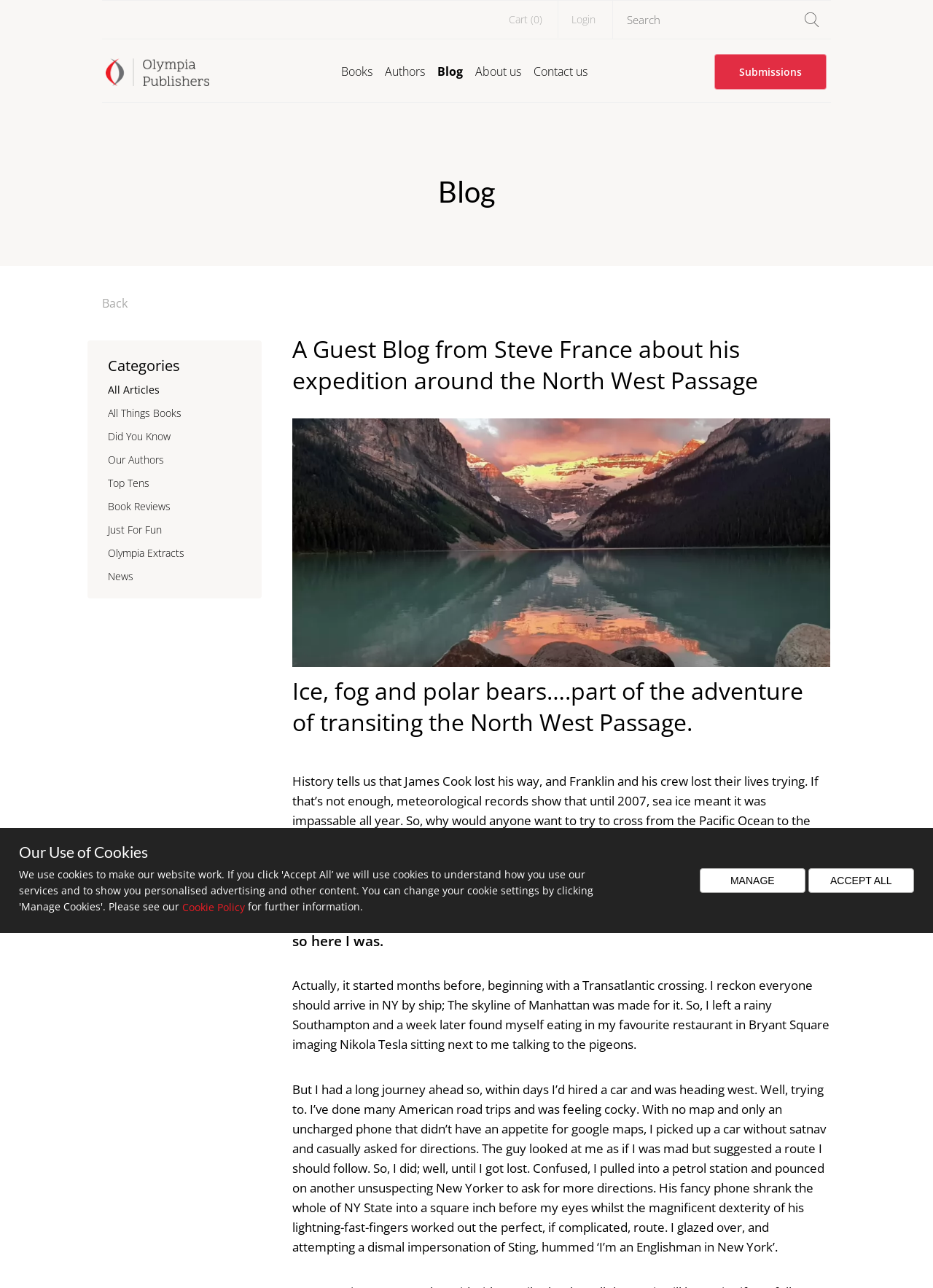Identify the headline of the webpage and generate its text content.

A Guest Blog from Steve France about his expedition around the North West Passage